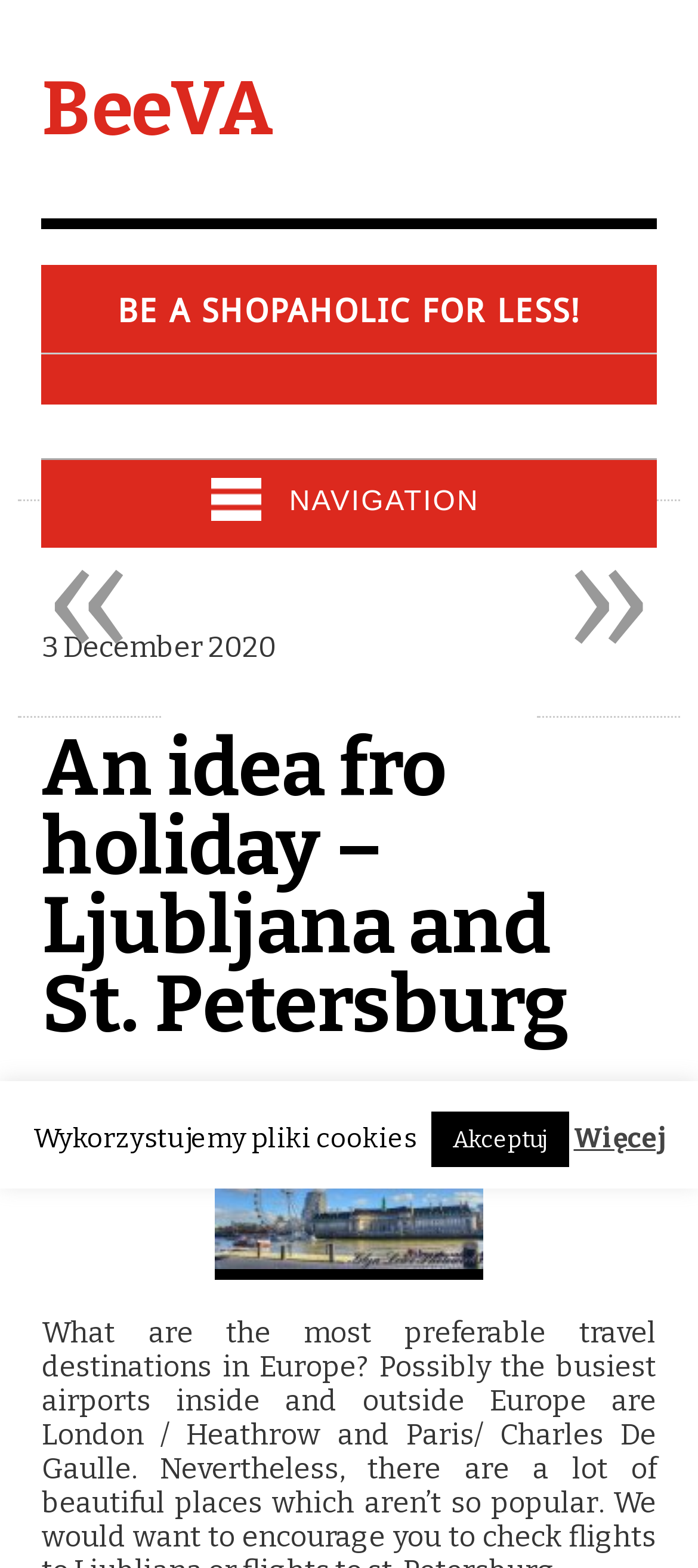Using the element description provided, determine the bounding box coordinates in the format (top-left x, top-left y, bottom-right x, bottom-right y). Ensure that all values are floating point numbers between 0 and 1. Element description: «

[0.026, 0.318, 0.231, 0.458]